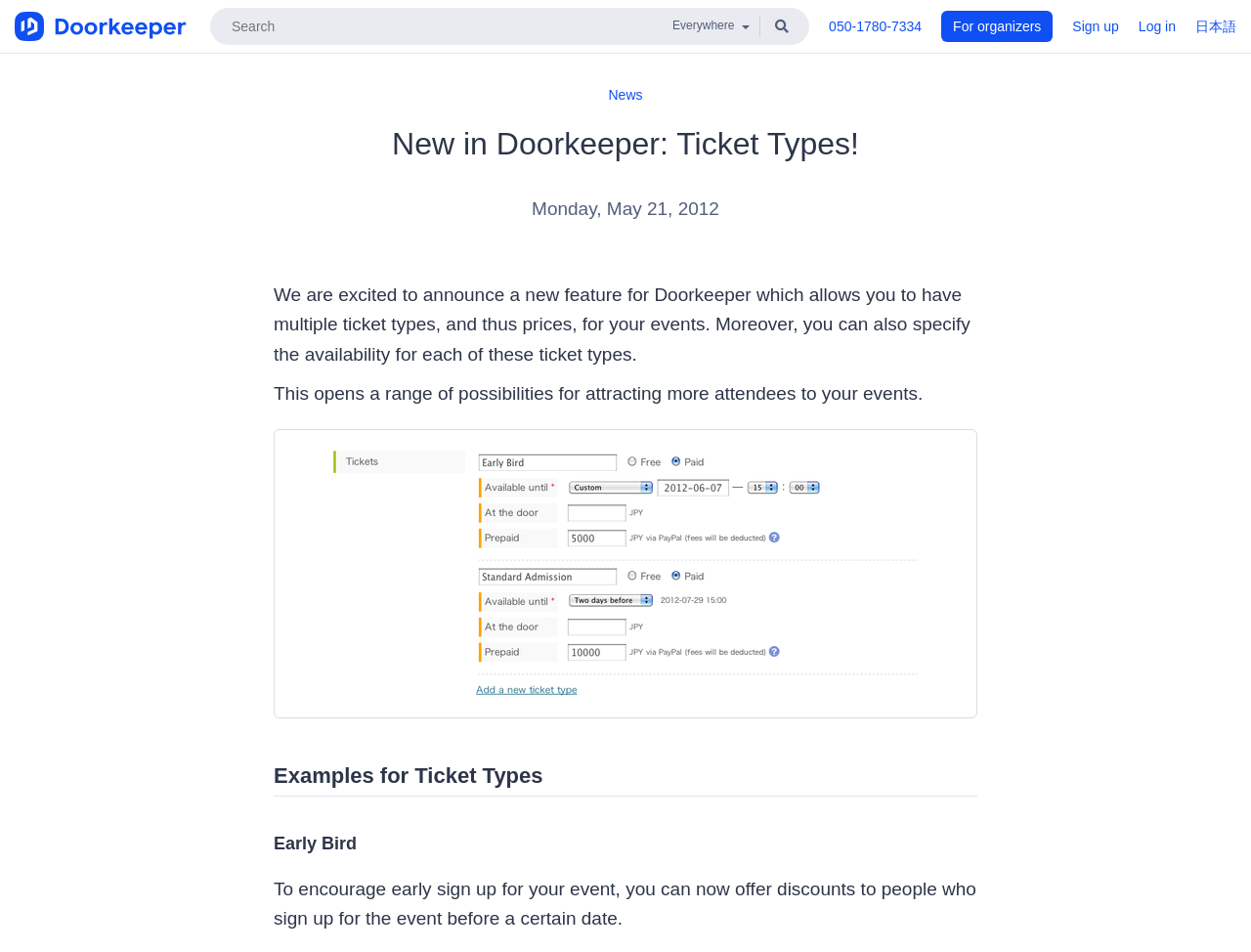What is an example of ticket type?
Based on the screenshot, respond with a single word or phrase.

Early Bird